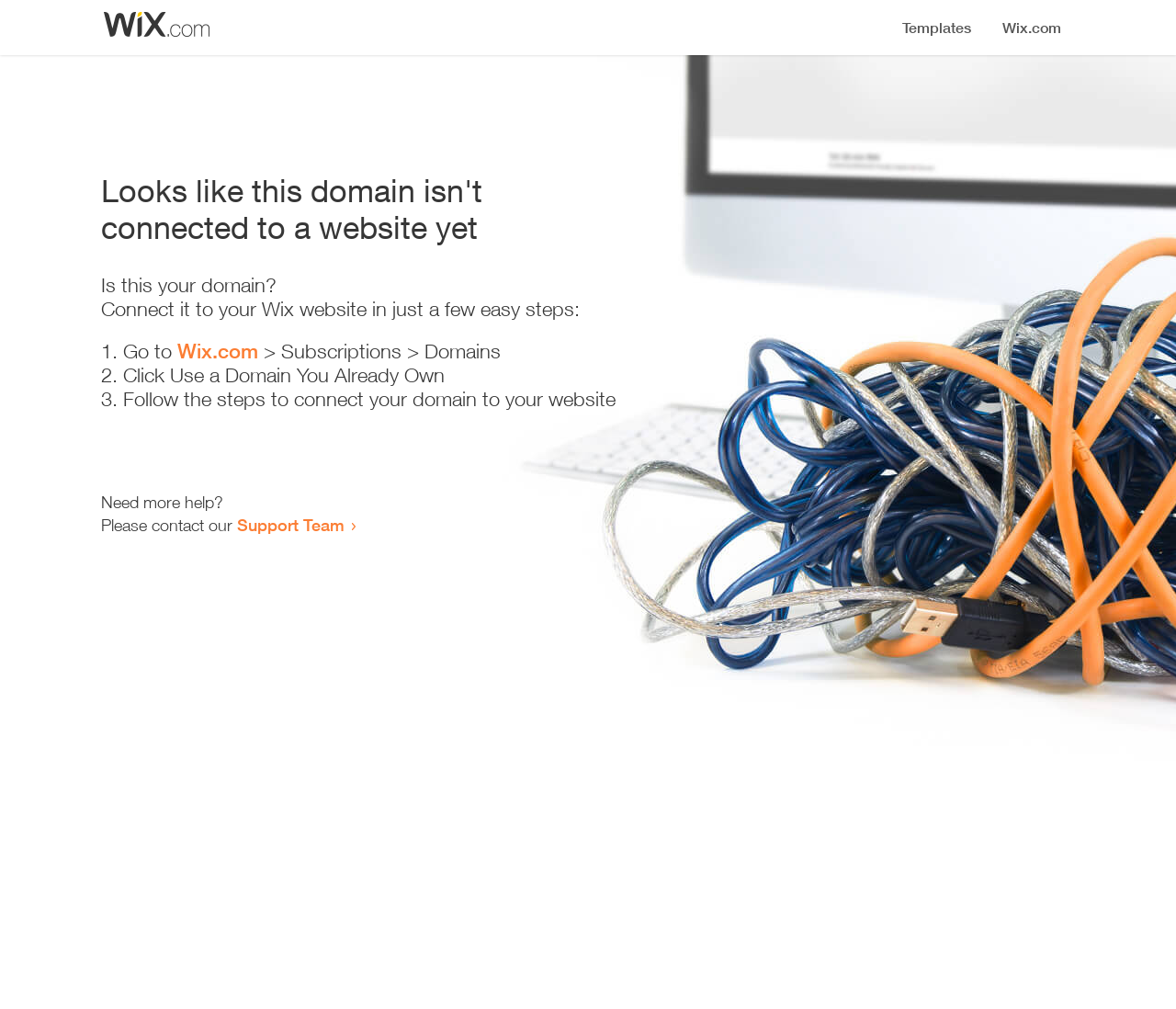Give a one-word or one-phrase response to the question: 
Where can I get more help?

Support Team